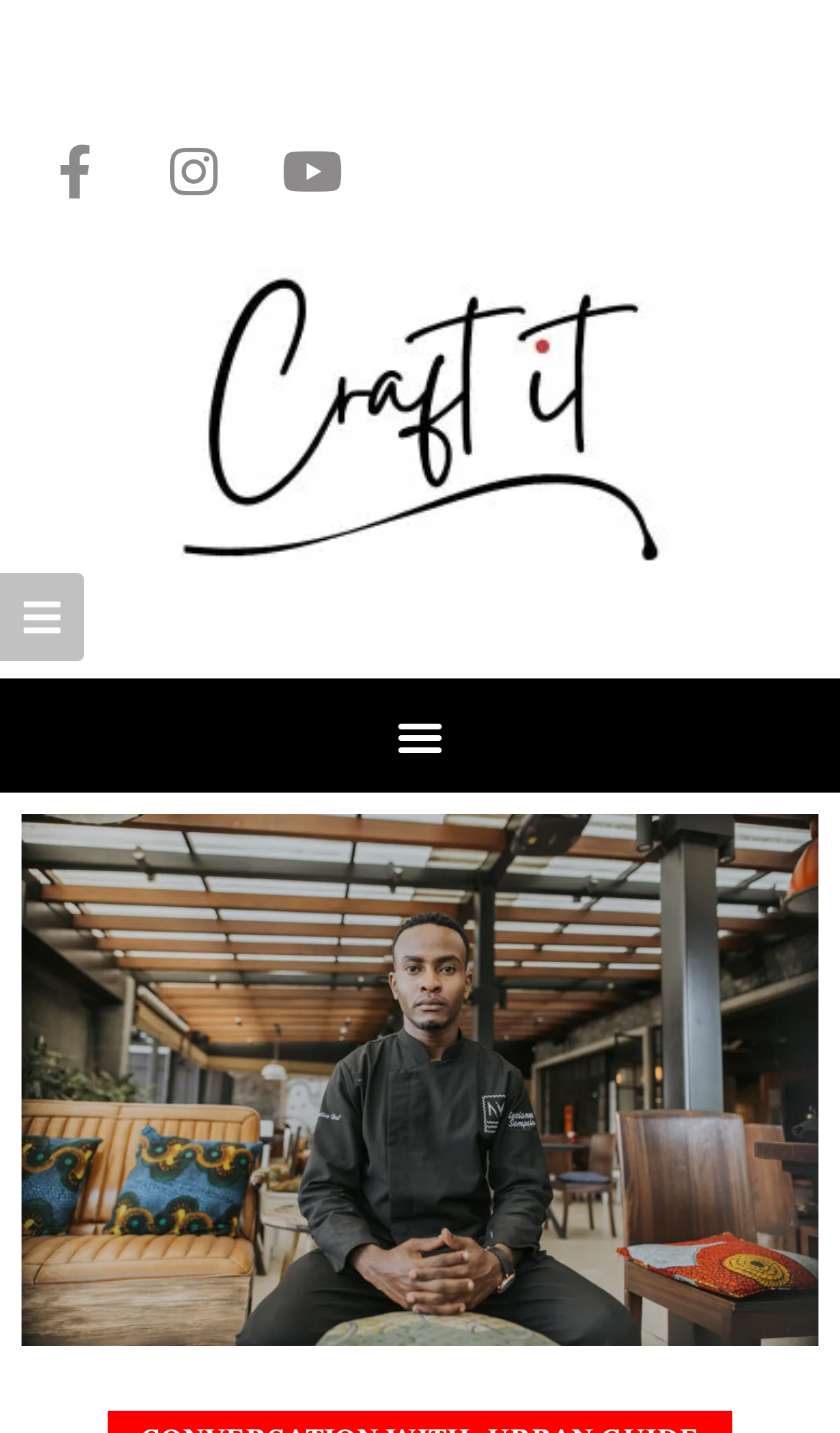How many social media links are present? Look at the image and give a one-word or short phrase answer.

3